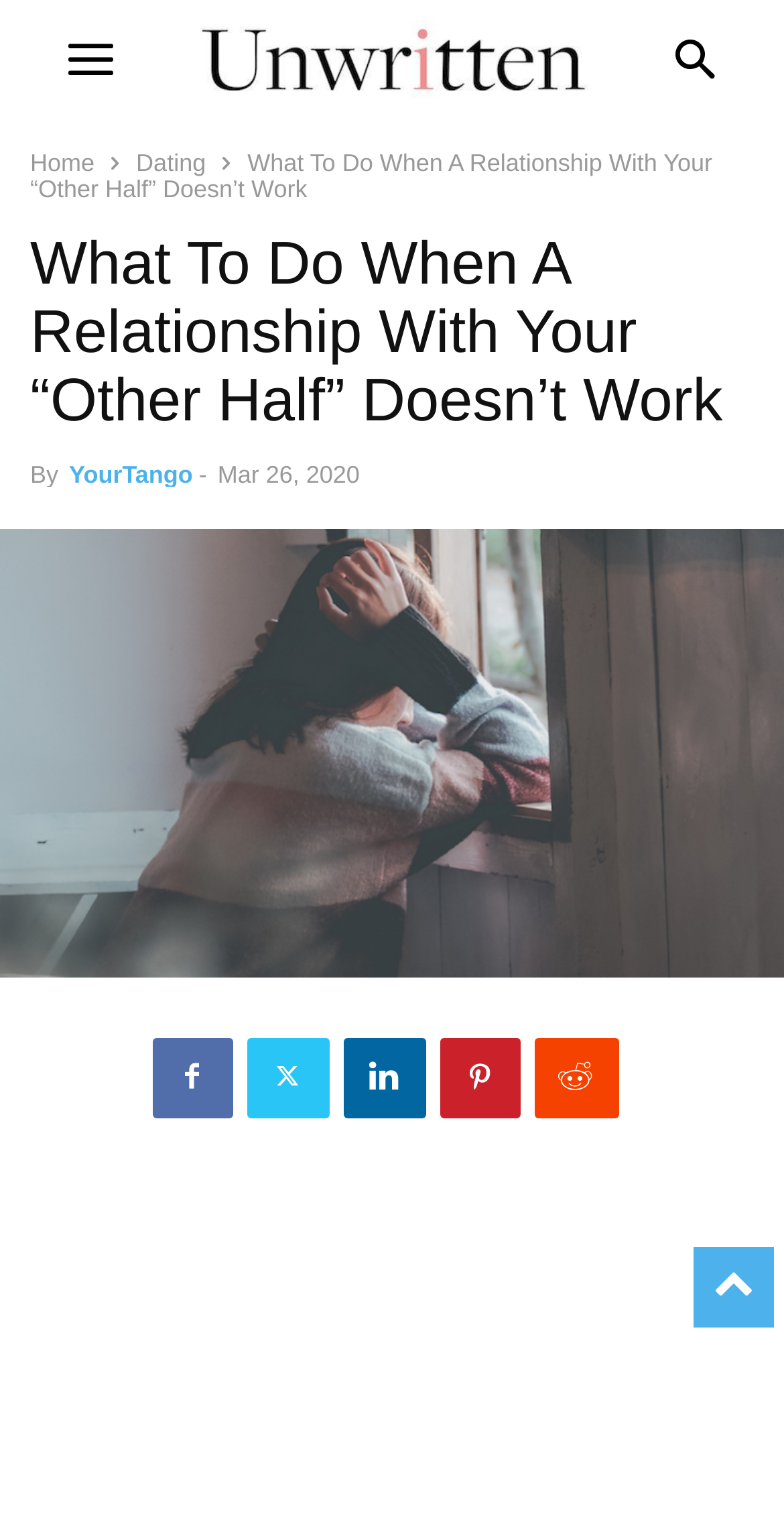What is the date of the article?
Refer to the image and provide a concise answer in one word or phrase.

Mar 26, 2020